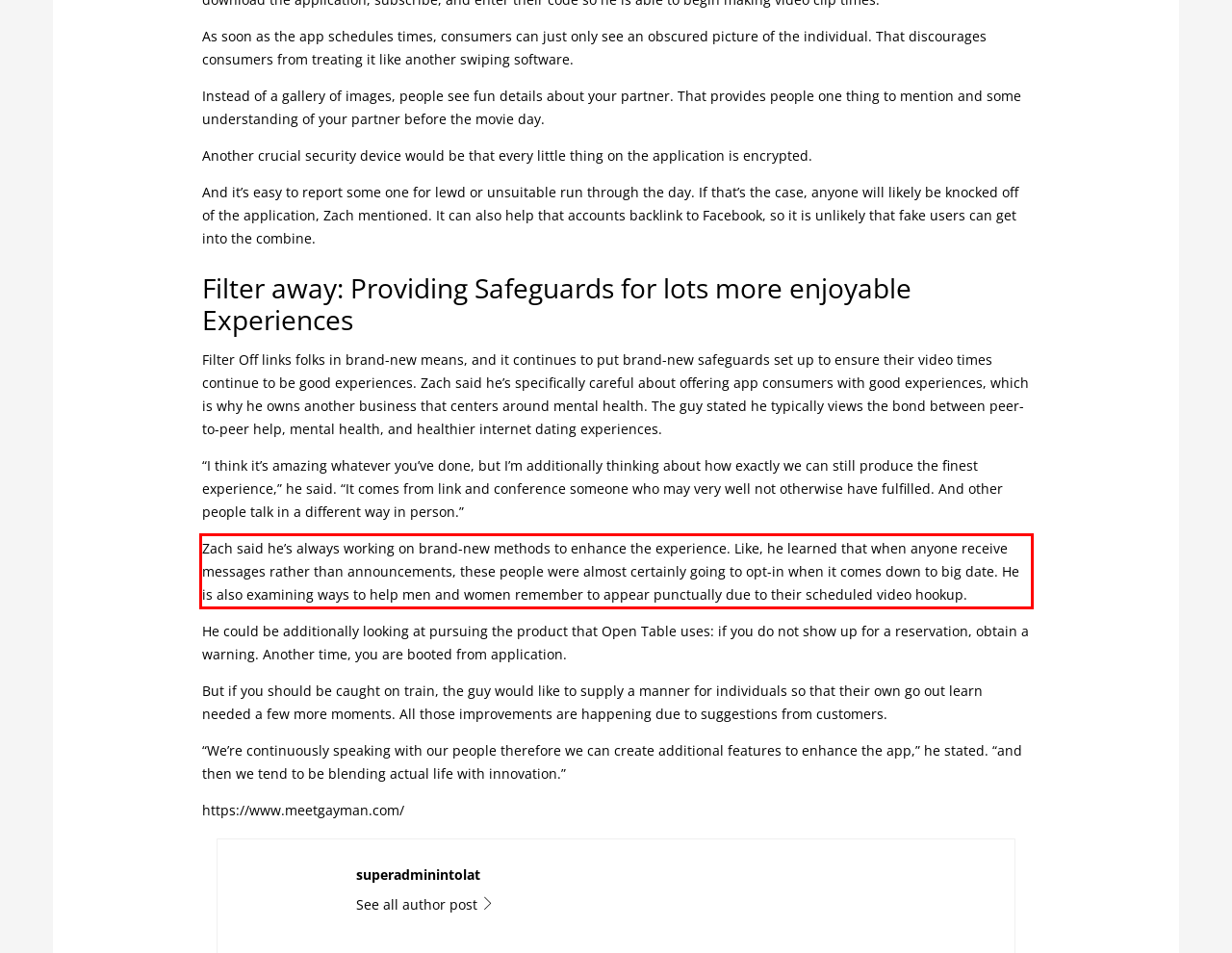Identify the red bounding box in the webpage screenshot and perform OCR to generate the text content enclosed.

Zach said he’s always working on brand-new methods to enhance the experience. Like, he learned that when anyone receive messages rather than announcements, these people were almost certainly going to opt-in when it comes down to big date. He is also examining ways to help men and women remember to appear punctually due to their scheduled video hookup.